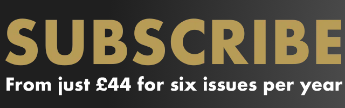Describe every detail you can see in the image.

The image features a bold and attention-grabbing call to action for subscribing to a magazine, prominently displaying the word "SUBSCRIBE" in large, golden letters. Below the main text, there is a smaller note that reads, "From just £44 for six issues per year," which emphasizes the affordability and value of the subscription offer. This enticing offer suggests an opportunity for magazine enthusiasts to enjoy regular content at a competitive price, making it an appealing proposition for potential subscribers.